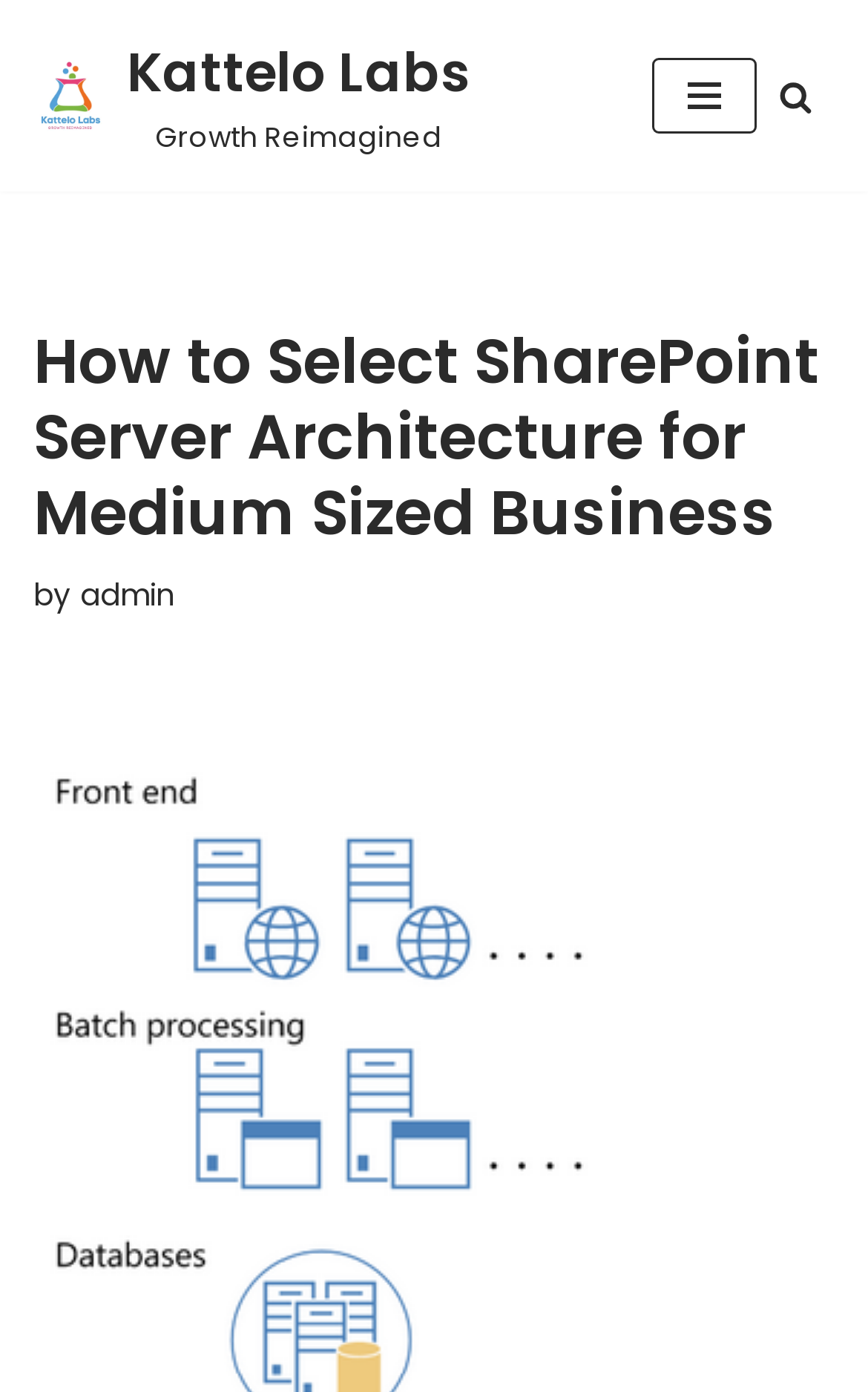Determine the bounding box coordinates in the format (top-left x, top-left y, bottom-right x, bottom-right y). Ensure all values are floating point numbers between 0 and 1. Identify the bounding box of the UI element described by: Mail-bulk

None